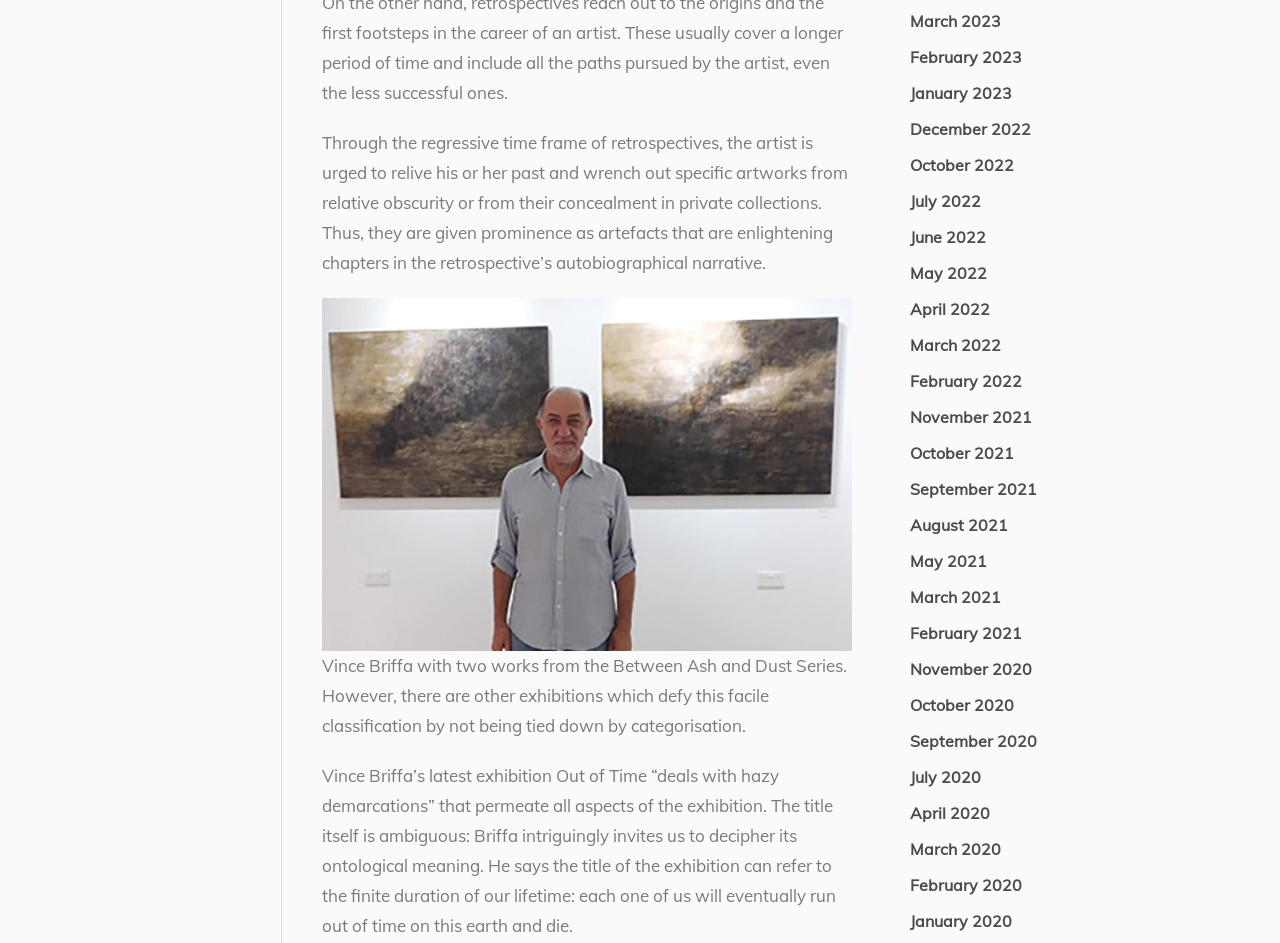Find the bounding box coordinates of the area to click in order to follow the instruction: "View February 2022 articles".

[0.711, 0.393, 0.798, 0.415]